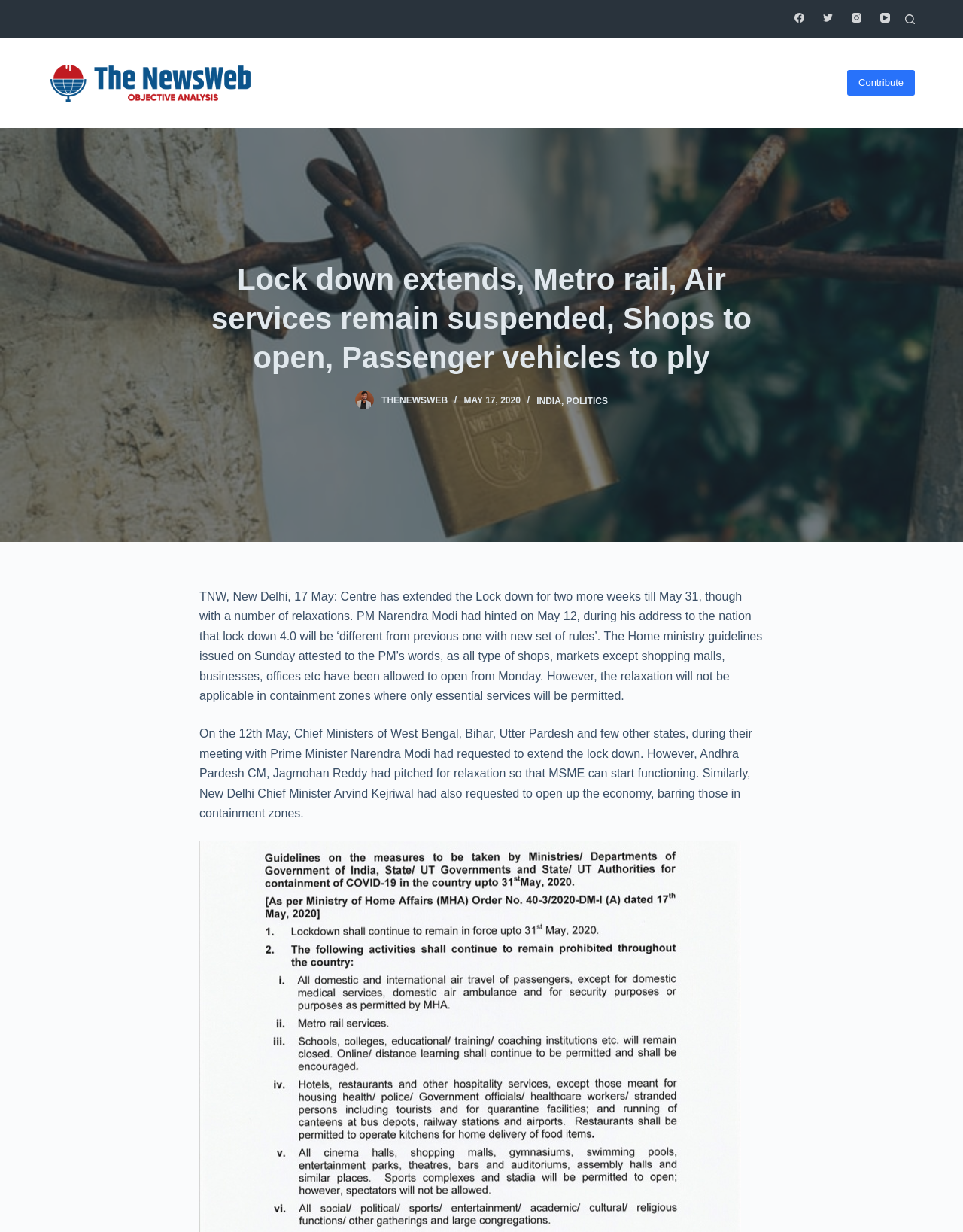What is the date of PM Narendra Modi's address to the nation?
Please respond to the question with as much detail as possible.

According to the webpage, PM Narendra Modi had hinted on May 12, during his address to the nation, that lockdown 4.0 will be 'different from the previous one with new set of rules'.